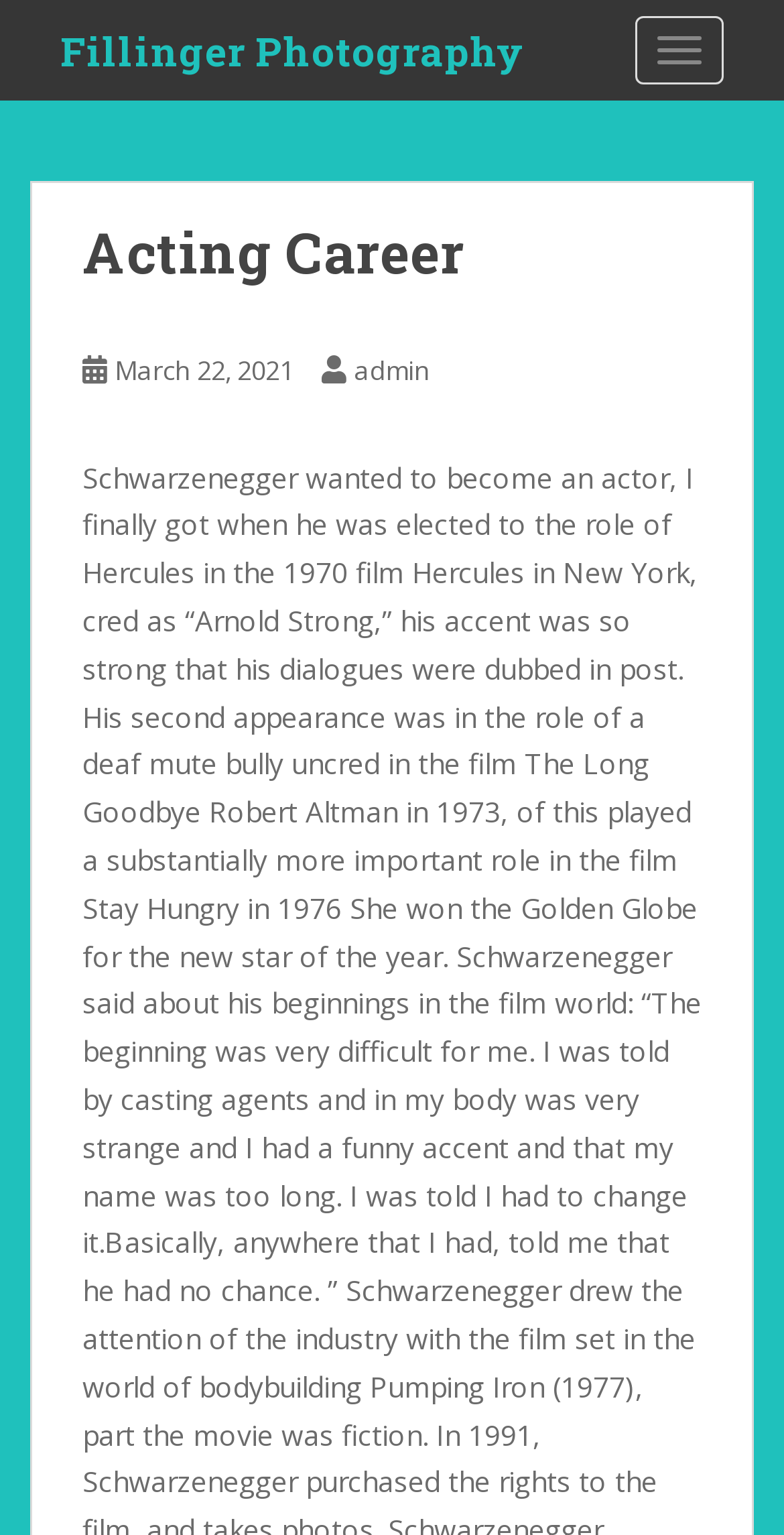What is the text above the date on the webpage?
Based on the image, please offer an in-depth response to the question.

I found the answer by looking at the header section of the webpage, which contains a heading element with the text 'Acting Career' above the date 'March 22, 2021'.